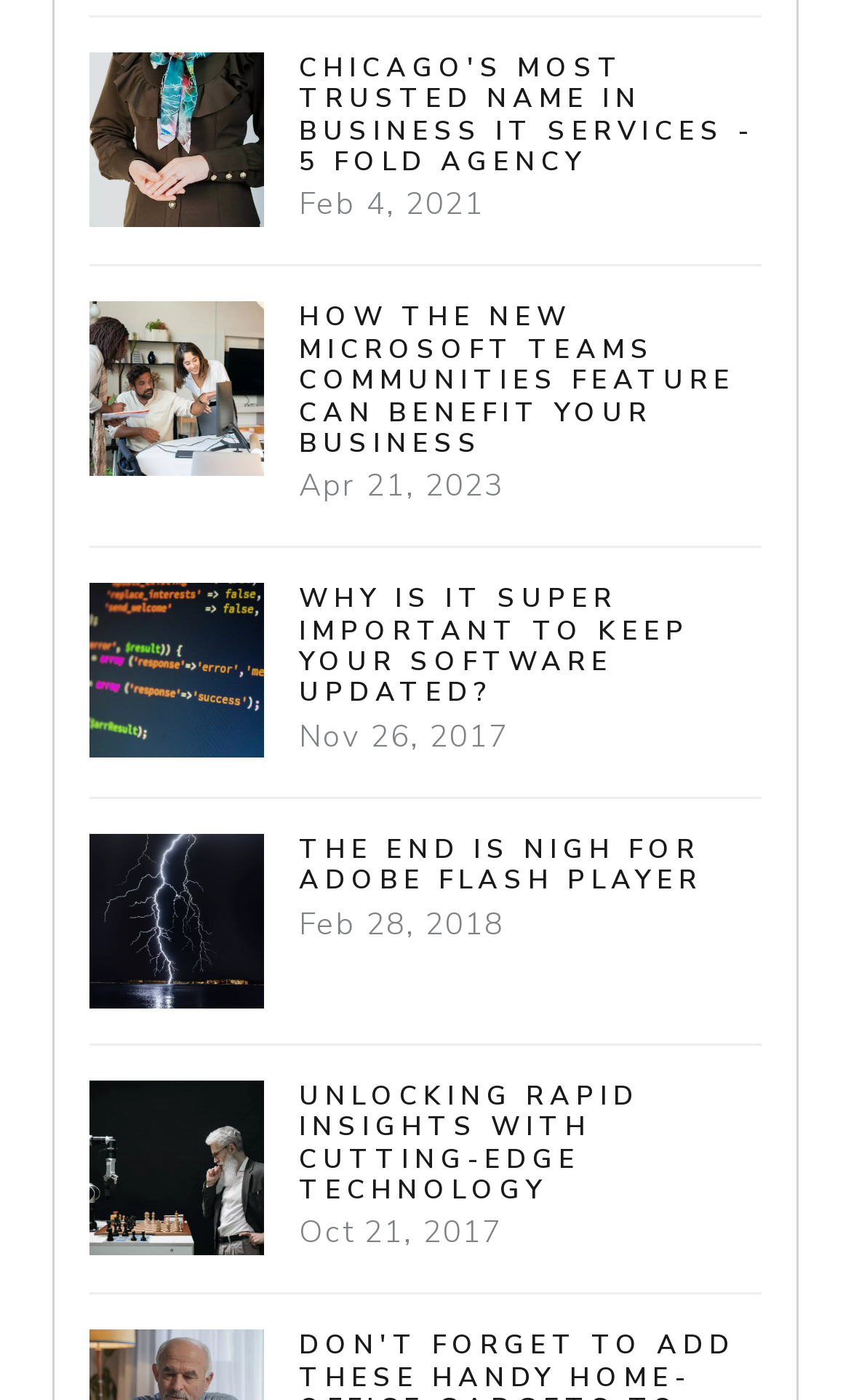What is the topic of the second article?
Using the details from the image, give an elaborate explanation to answer the question.

I examined the heading elements and found that the second article has a heading 'HOW THE NEW MICROSOFT TEAMS COMMUNITIES FEATURE CAN BENEFIT YOUR BUSINESS', indicating that the topic of the second article is related to Microsoft Teams Communities.